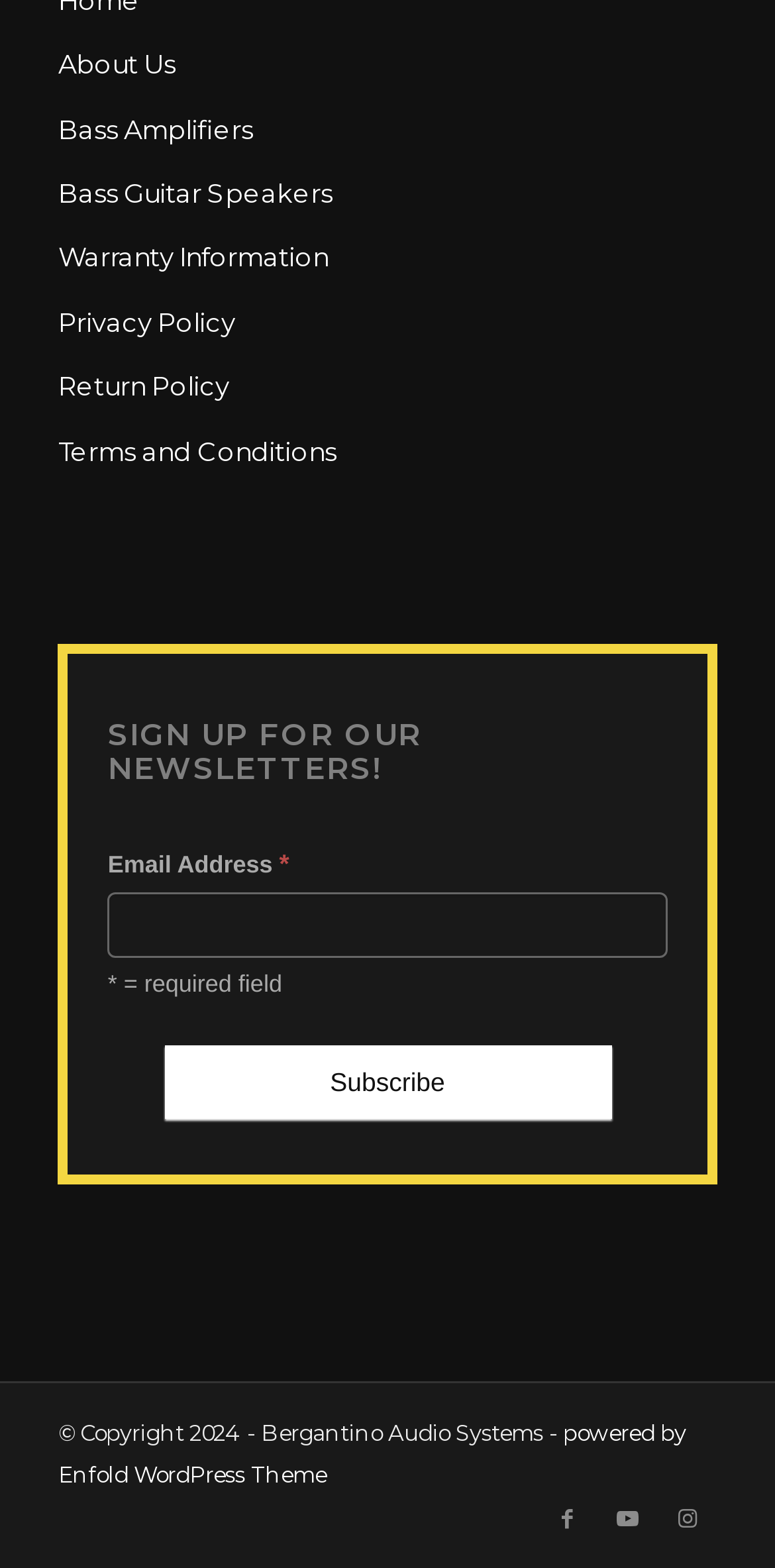What is the theme of the website?
Look at the image and respond with a one-word or short phrase answer.

Audio systems